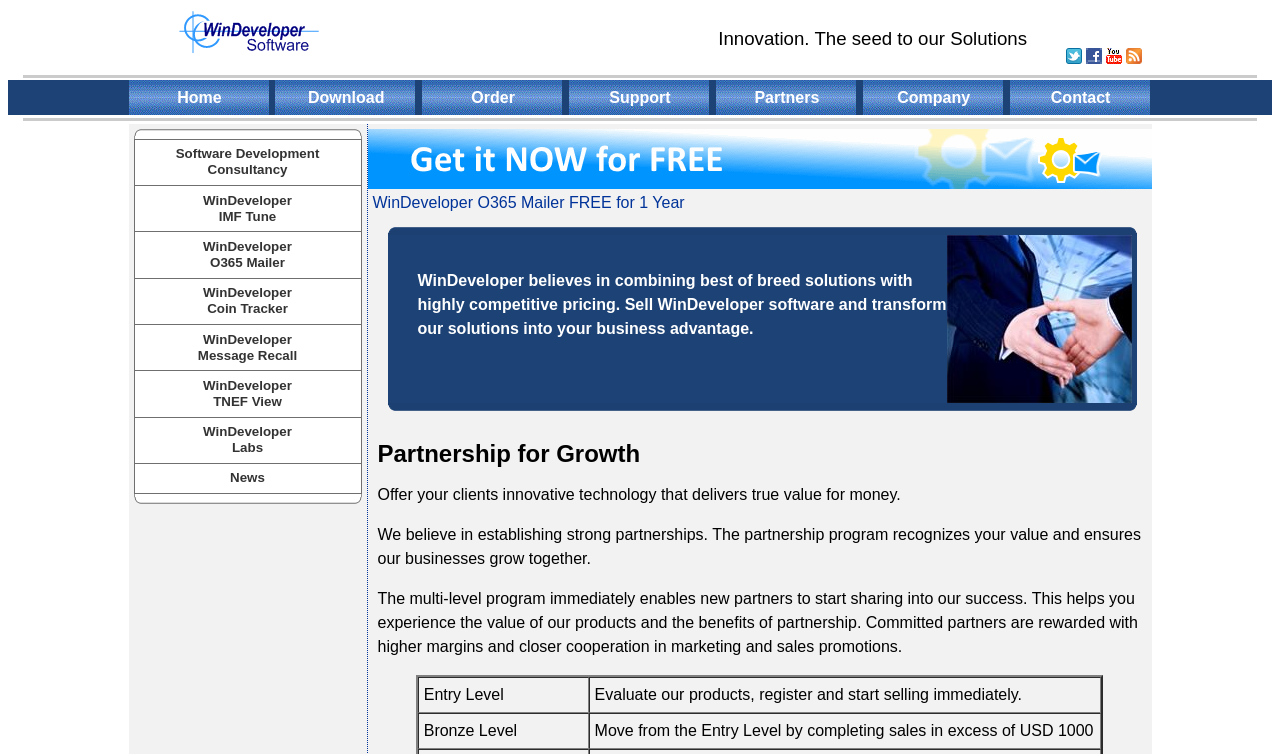Determine the bounding box coordinates of the element that should be clicked to execute the following command: "View WinDeveloper Partners".

[0.739, 0.311, 0.884, 0.534]